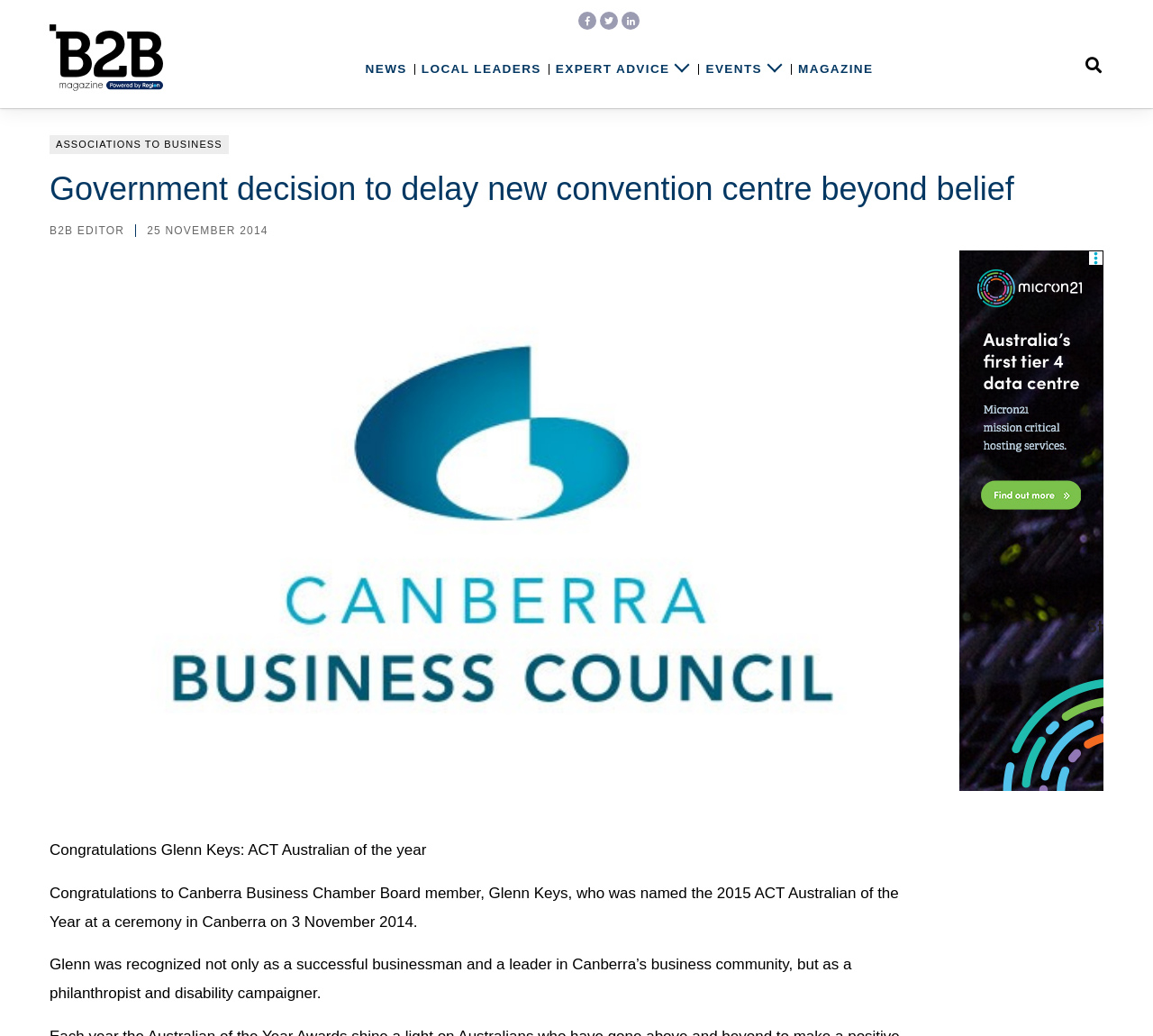Please find and provide the title of the webpage.

Government decision to delay new convention centre beyond belief